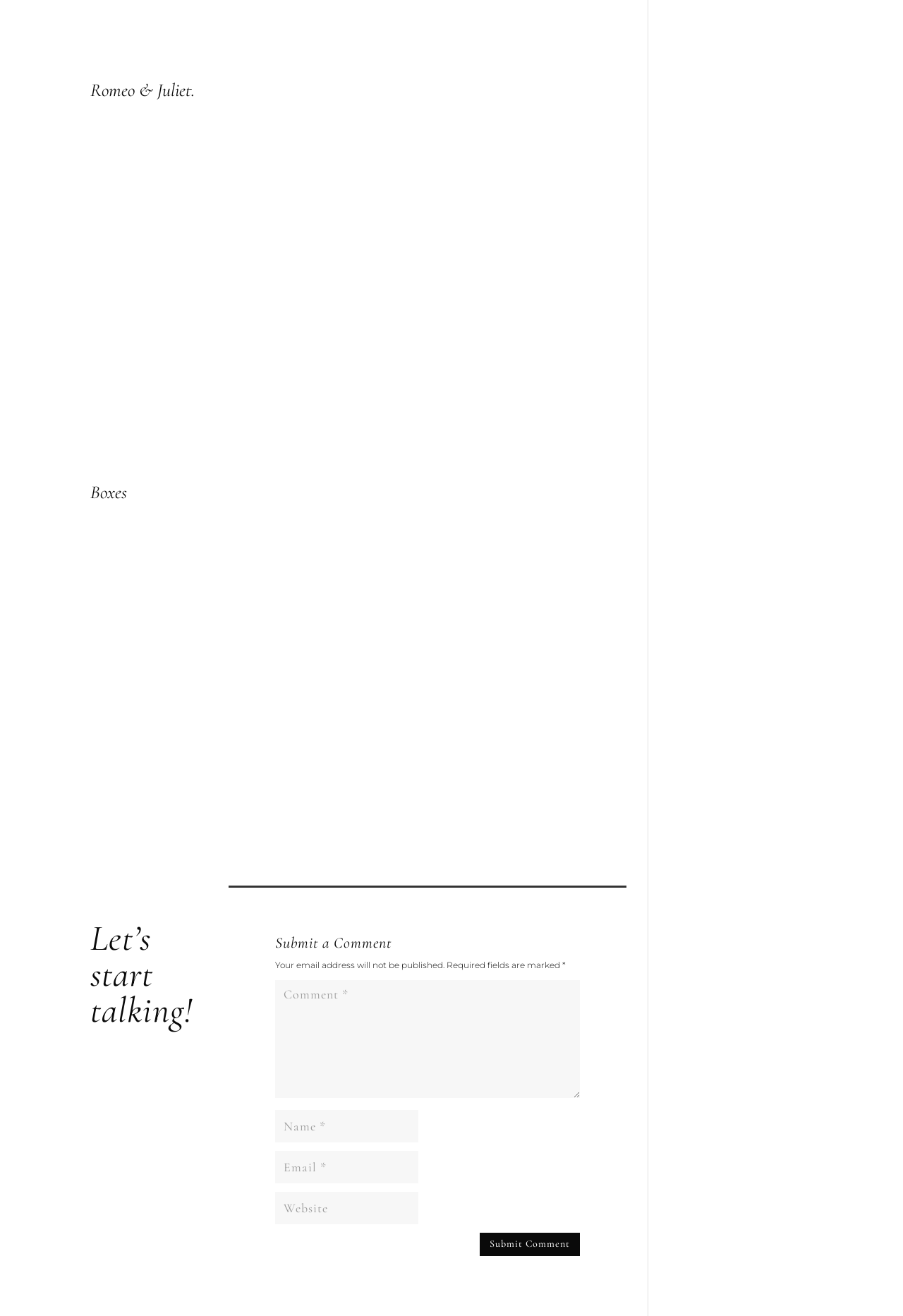Pinpoint the bounding box coordinates of the clickable element needed to complete the instruction: "Click on the link 'Petite Joys Photos Brewhouse Theatre'". The coordinates should be provided as four float numbers between 0 and 1: [left, top, right, bottom].

[0.1, 0.347, 0.694, 0.355]